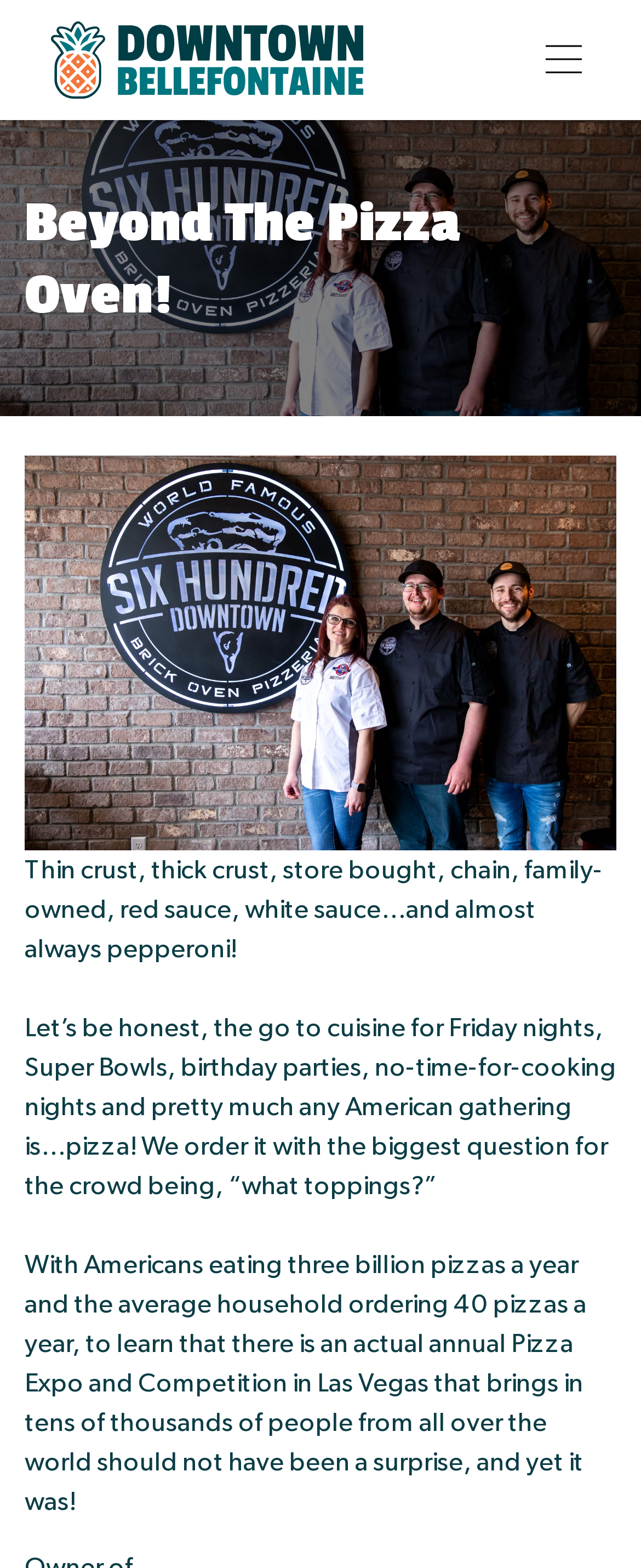Summarize the contents and layout of the webpage in detail.

The webpage is about pizza, with a focus on its popularity in American gatherings. At the top left of the page, there is a logo of "Downtown Bellefontaine" with a link to it. Next to the logo, on the top right, there is a button to toggle navigation. Below the button, there is a large image with the text "Beyond The Pizza Oven!" written on it. 

The main content of the page starts with a heading that reads "Beyond The Pizza Oven!" followed by a figure, which is likely an image related to pizza. Below the figure, there are three paragraphs of text. The first paragraph discusses the various types of pizza crusts and toppings, while the second paragraph talks about how pizza is a popular choice for various gatherings. The third paragraph mentions the surprising fact that there is an annual Pizza Expo and Competition in Las Vegas that attracts tens of thousands of people from around the world.